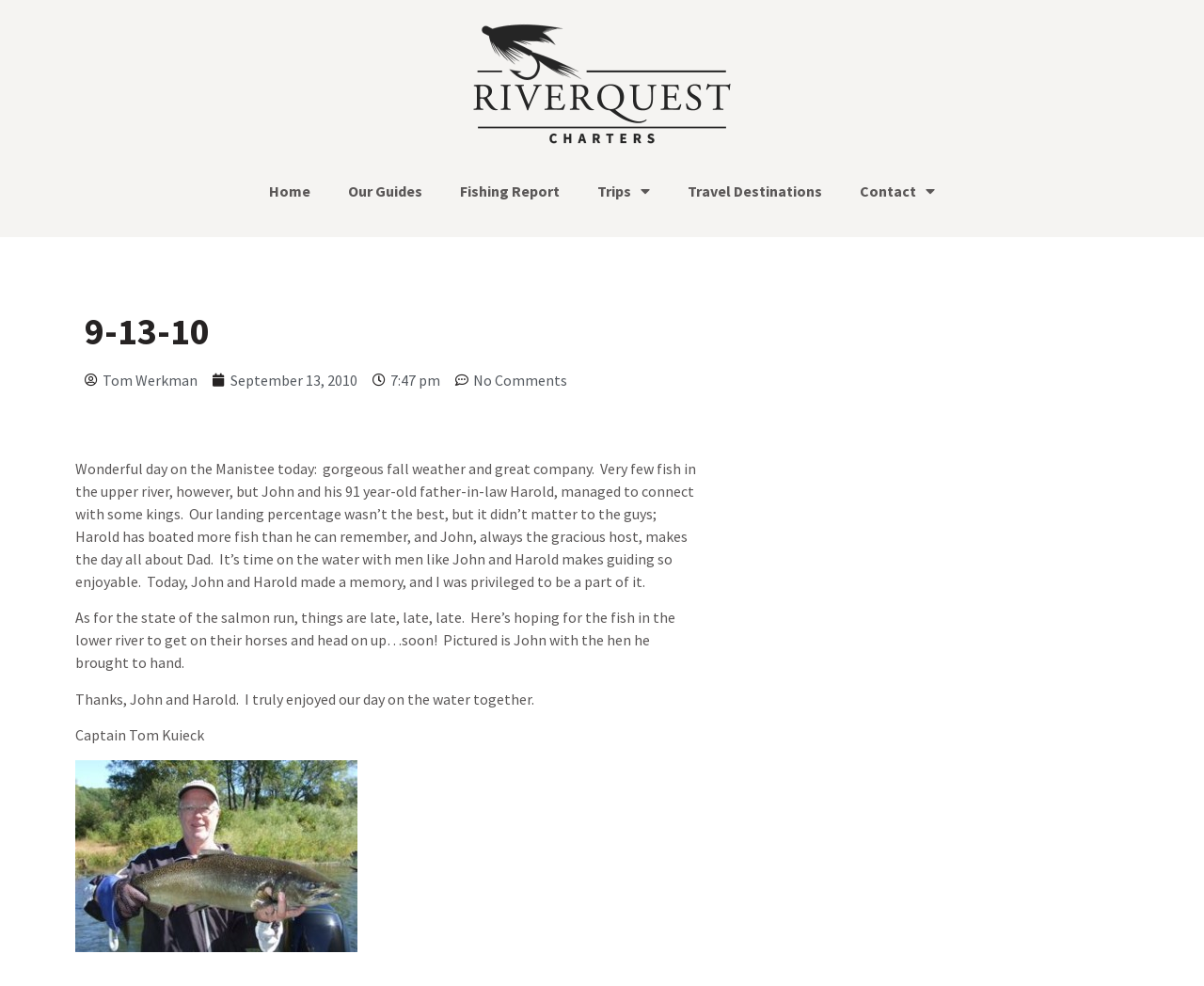From the given element description: "Tom Werkman", find the bounding box for the UI element. Provide the coordinates as four float numbers between 0 and 1, in the order [left, top, right, bottom].

[0.07, 0.374, 0.164, 0.397]